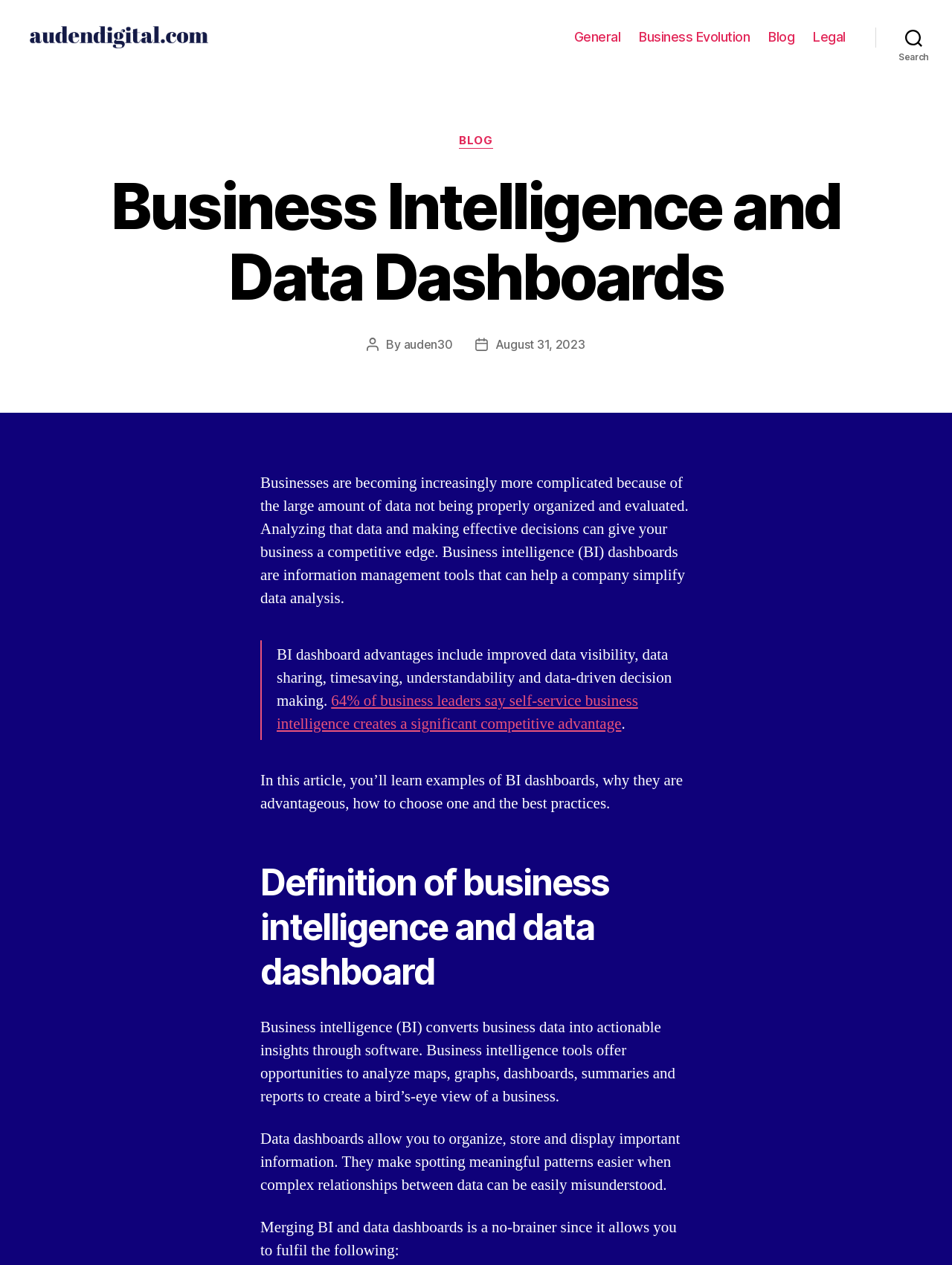Please identify the coordinates of the bounding box for the clickable region that will accomplish this instruction: "Read the blog post by auden30".

[0.424, 0.266, 0.476, 0.278]